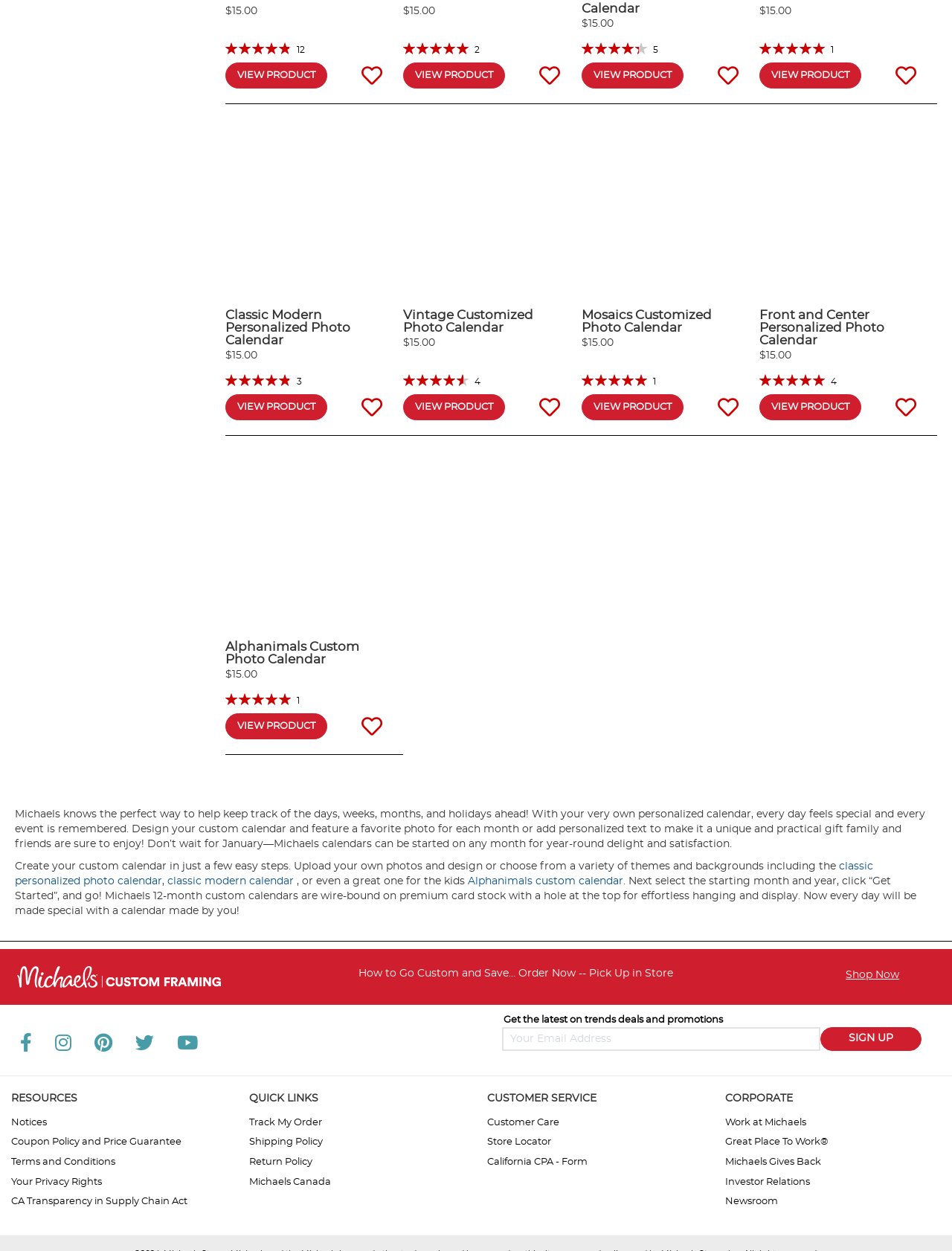Please find the bounding box coordinates of the element's region to be clicked to carry out this instruction: "Add to Wish List for the first product".

[0.377, 0.049, 0.405, 0.07]